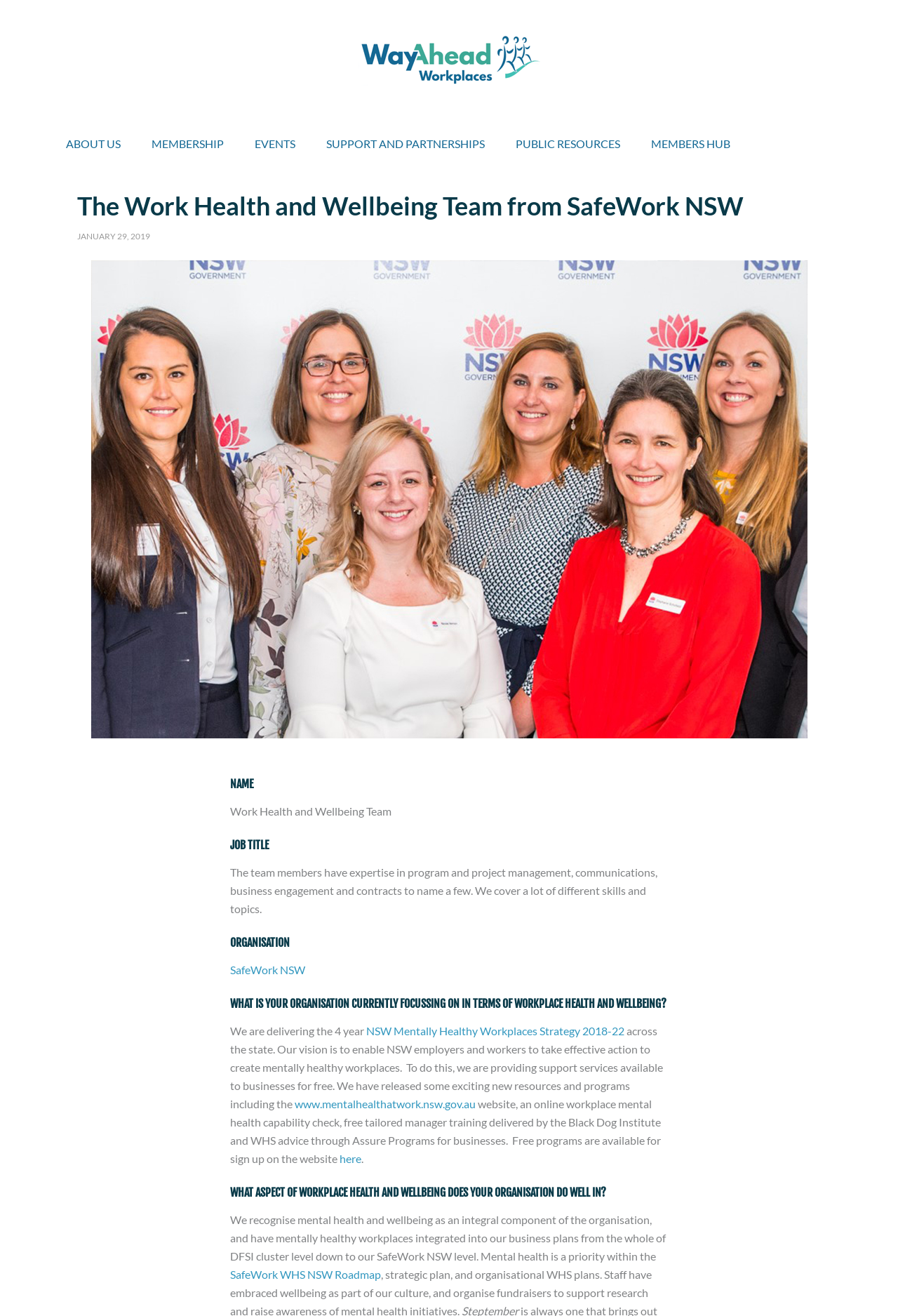Describe all visible elements and their arrangement on the webpage.

The webpage is about the Work Health and Wellbeing Team from SafeWork NSW, specifically their involvement with WayAhead Workplaces. At the top of the page, there is a prominent link to WayAhead Workplaces. Below this, there is a navigation menu with several options, including "About Us", "Membership", "Events", "Support and Partnerships", "Public Resources", and "Members Hub".

The main content of the page is divided into sections, each with a heading. The first section is about the team, with a heading "The Work Health and Wellbeing Team from SafeWork NSW" and a subheading with the date "January 29, 2019". Below this, there is a section with the team's name, job title, and organization.

The next section is about the team's focus on workplace health and wellbeing, with a heading "What is your organisation currently focusing on in terms of workplace health and wellbeing?" The team is delivering the NSW Mentally Healthy Workplaces Strategy 2018-22 across the state, with a vision to enable NSW employers and workers to take effective action to create mentally healthy workplaces. They are providing support services, including free resources and programs, such as a website, an online workplace mental health capability check, and free tailored manager training.

The following section is about the team's strengths in workplace health and wellbeing, with a heading "What aspect of workplace health and wellbeing does your organisation do well in?" The team recognizes mental health and wellbeing as an integral component of the organisation and has mentally healthy workplaces integrated into their business plans.

Throughout the page, there are several links to external resources, including the NSW Mentally Healthy Workplaces Strategy 2018-22, the website mentalhealthatwork.nsw.gov.au, and the SafeWork WHS NSW Roadmap.